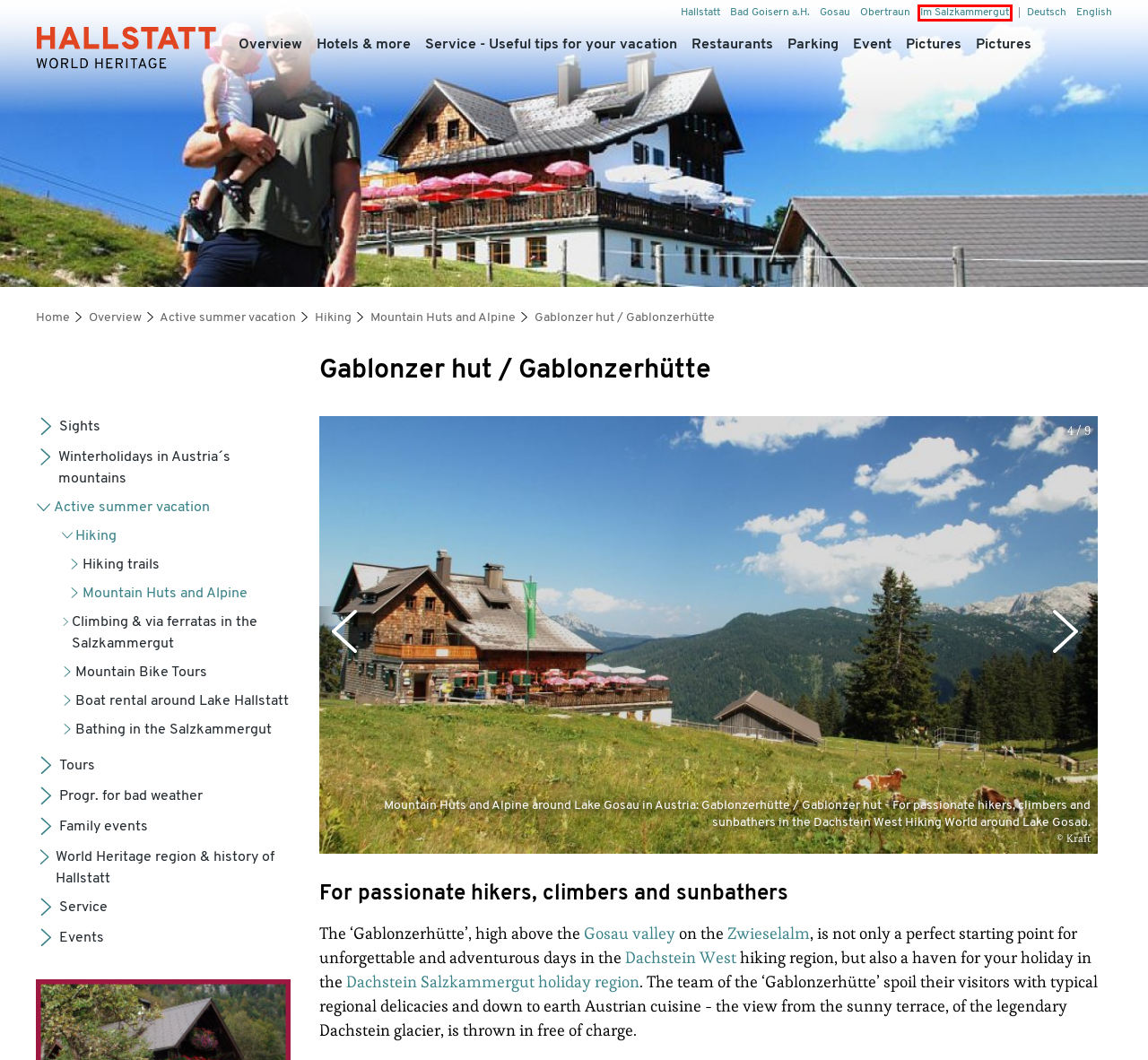Examine the screenshot of a webpage with a red bounding box around a specific UI element. Identify which webpage description best matches the new webpage that appears after clicking the element in the red bounding box. Here are the candidates:
A. » Your holiday in Obertraun
B. Anreise » Your holiday in Hallstatt / Austria
C. Home » Urlaub in Bad Goisern
D. Veranstaltungshighlight » Holiday in the Salzkammergut, Austria
E. Home » Urlaub in Obertraun / Krippenstein
F. » Holiday in the Salzkammergut, Austria
G. » Urlaub im Salzkammergut
H. Events in the Salzkammergut

G